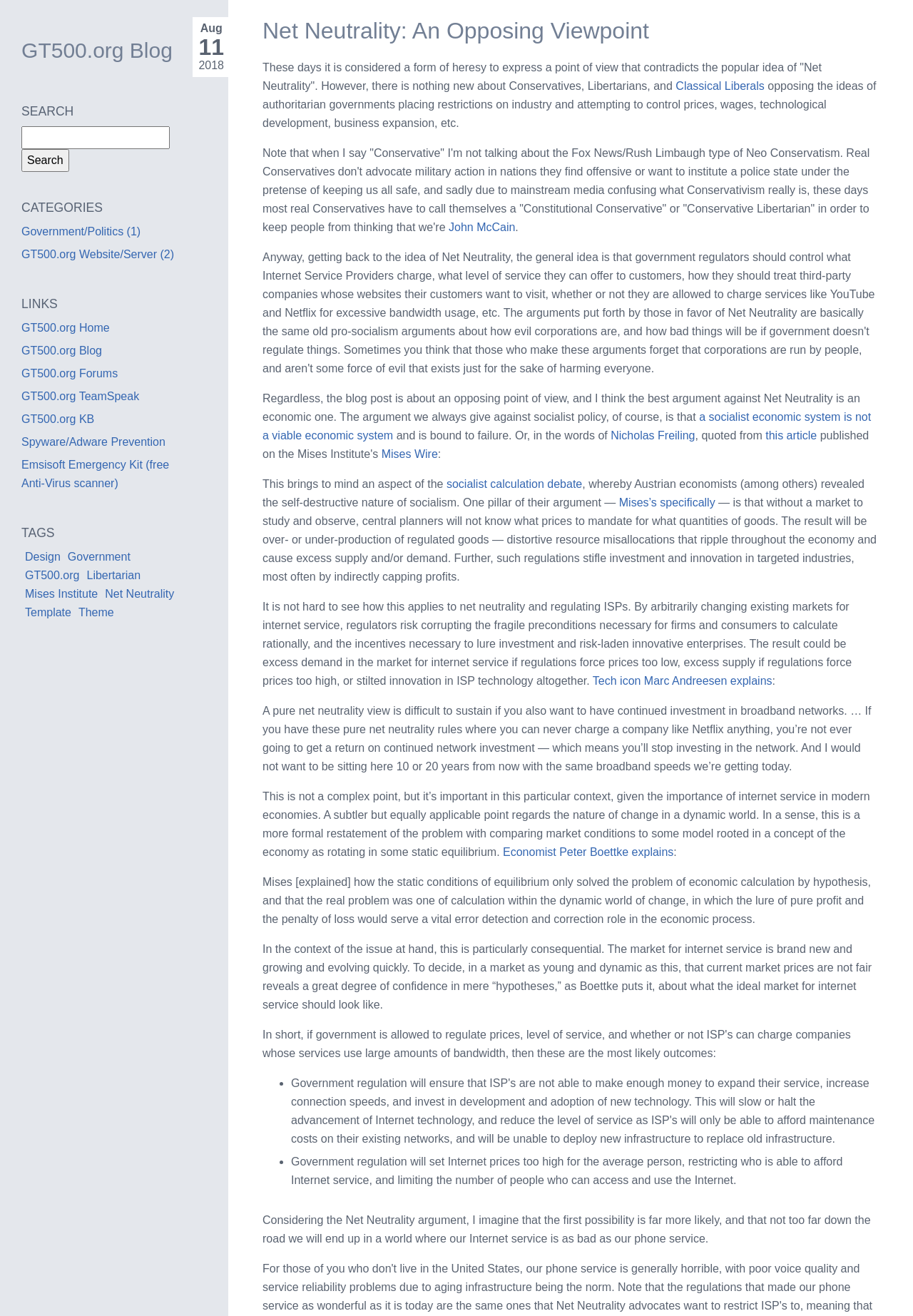Identify the bounding box coordinates for the UI element described by the following text: "GT500.org Website/Server (2)". Provide the coordinates as four float numbers between 0 and 1, in the format [left, top, right, bottom].

[0.023, 0.189, 0.191, 0.198]